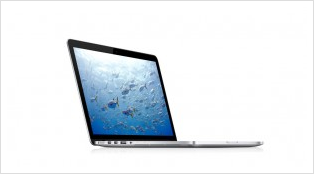Give a thorough and detailed caption for the image.

The image displays a sleek and modern 13-inch Retina MacBook Pro, shown at a slight angle to emphasize its slim profile. The laptop's screen showcases a vibrant underwater scene, featuring a school of colorful fish darting through a clear blue water backdrop, highlighting the impressive visual quality and color accuracy of the Retina display. This model is renowned for its powerful performance and lightweight design, catering to both casual users and professionals alike. The MacBook Pro embodies Apple's commitment to cutting-edge technology and aesthetics, making it a top choice for those seeking both style and functionality in a portable computer.